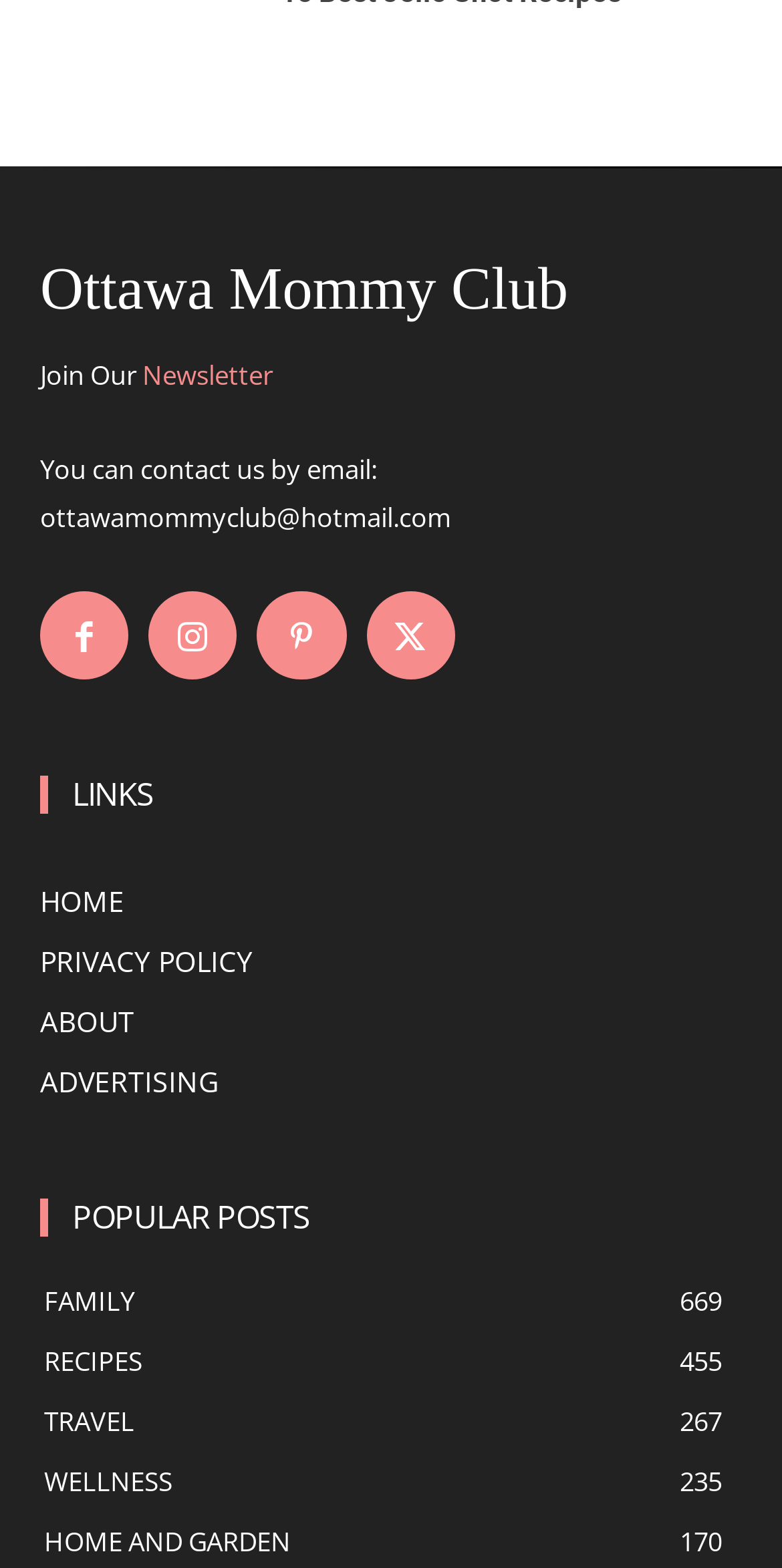What categories are available under 'LINKS'?
Using the information from the image, answer the question thoroughly.

Under the 'LINKS' heading, there are four categories available, which are 'HOME', 'PRIVACY POLICY', 'ABOUT', and 'ADVERTISING'.